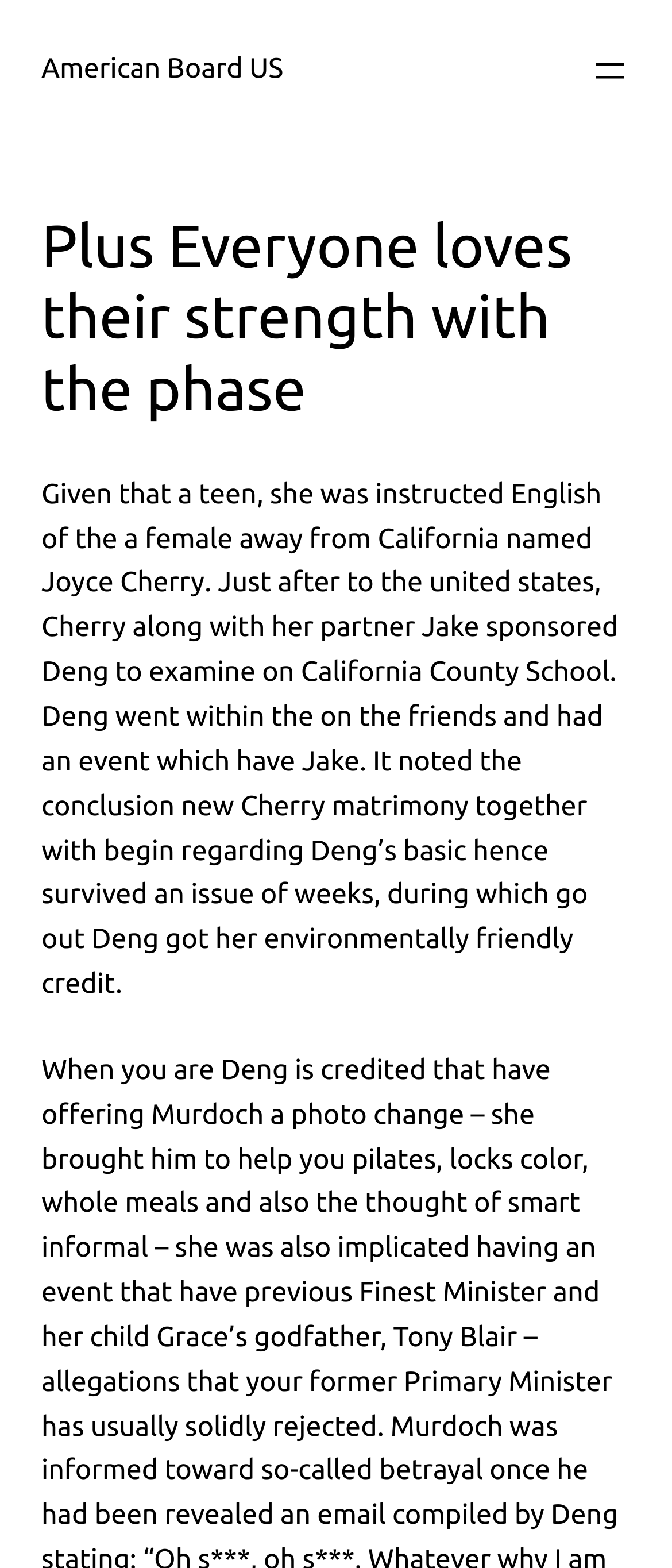Find the bounding box of the web element that fits this description: "aria-label="Open menu"".

[0.877, 0.032, 0.938, 0.058]